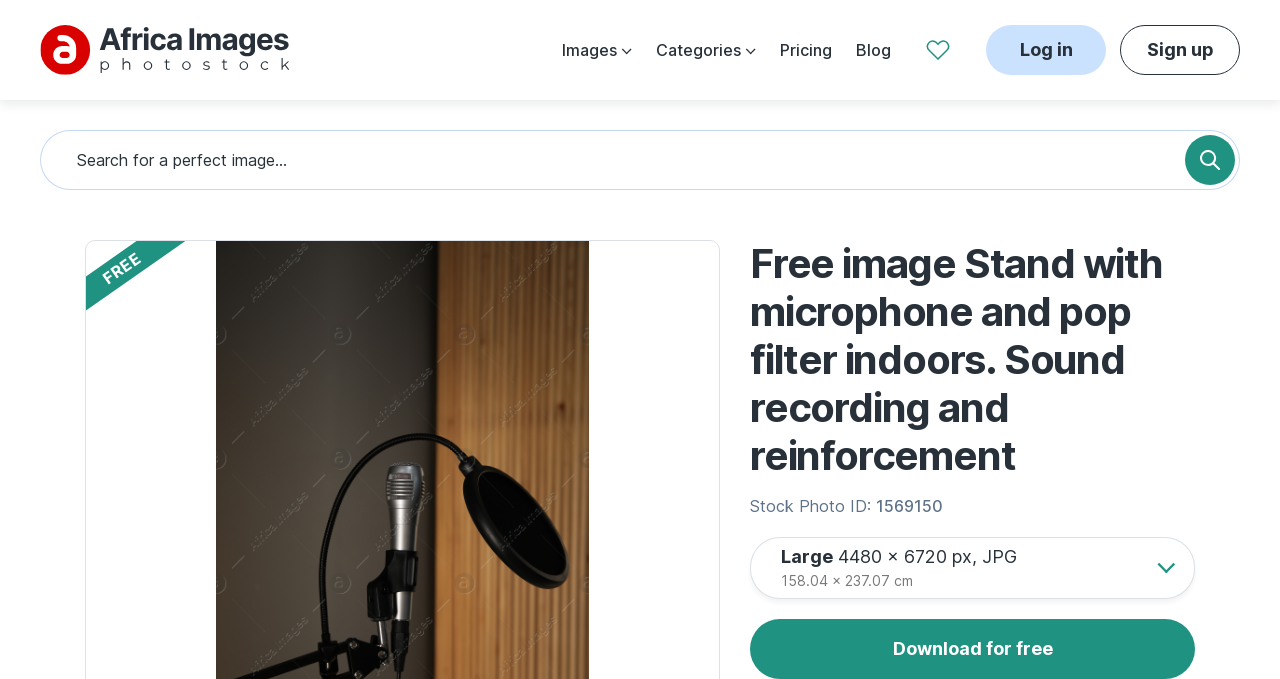Please identify the bounding box coordinates of the clickable area that will fulfill the following instruction: "View categories". The coordinates should be in the format of four float numbers between 0 and 1, i.e., [left, top, right, bottom].

[0.512, 0.043, 0.591, 0.105]